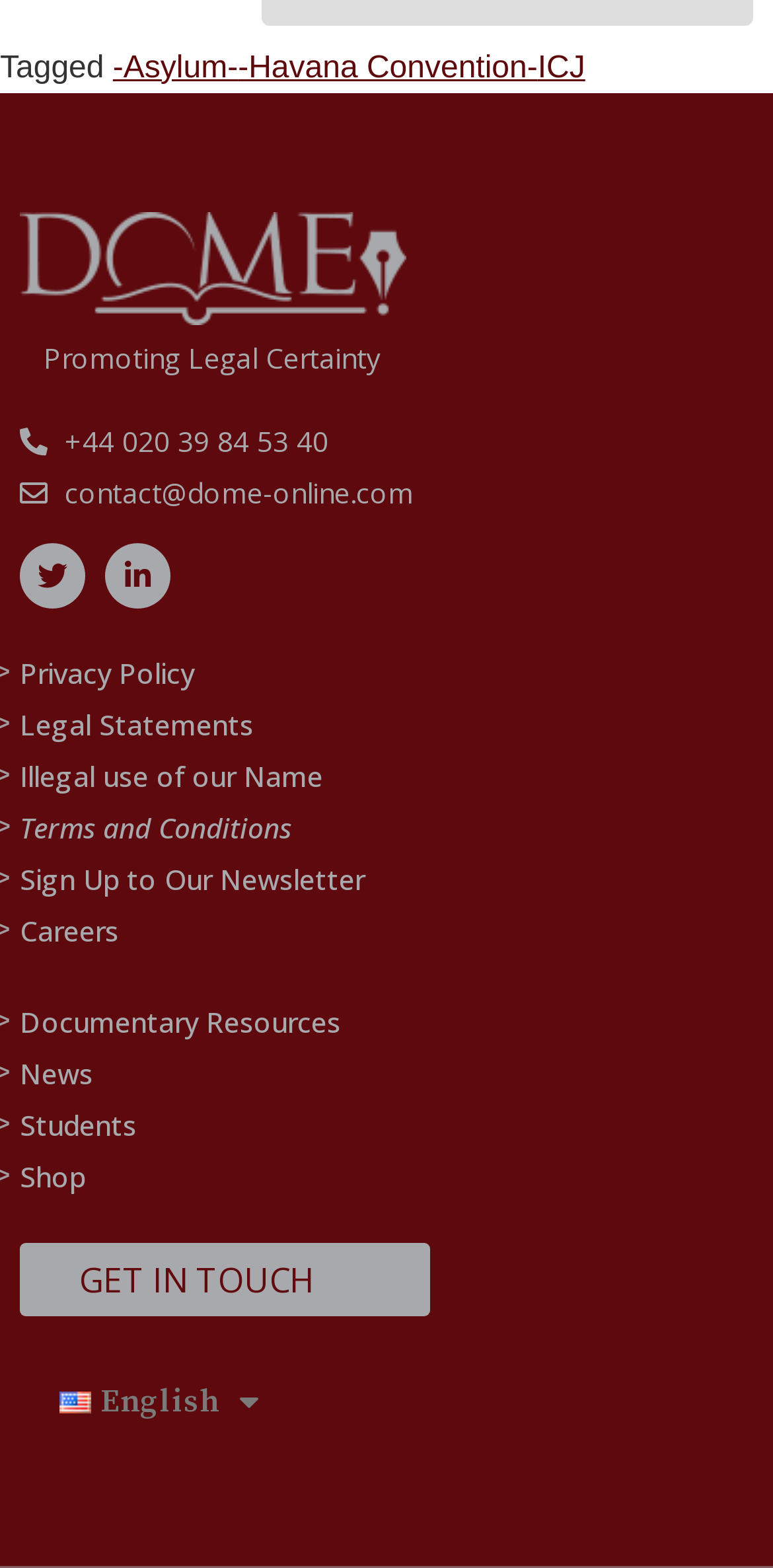Based on the element description: "Careers", identify the UI element and provide its bounding box coordinates. Use four float numbers between 0 and 1, [left, top, right, bottom].

[0.026, 0.578, 1.0, 0.611]